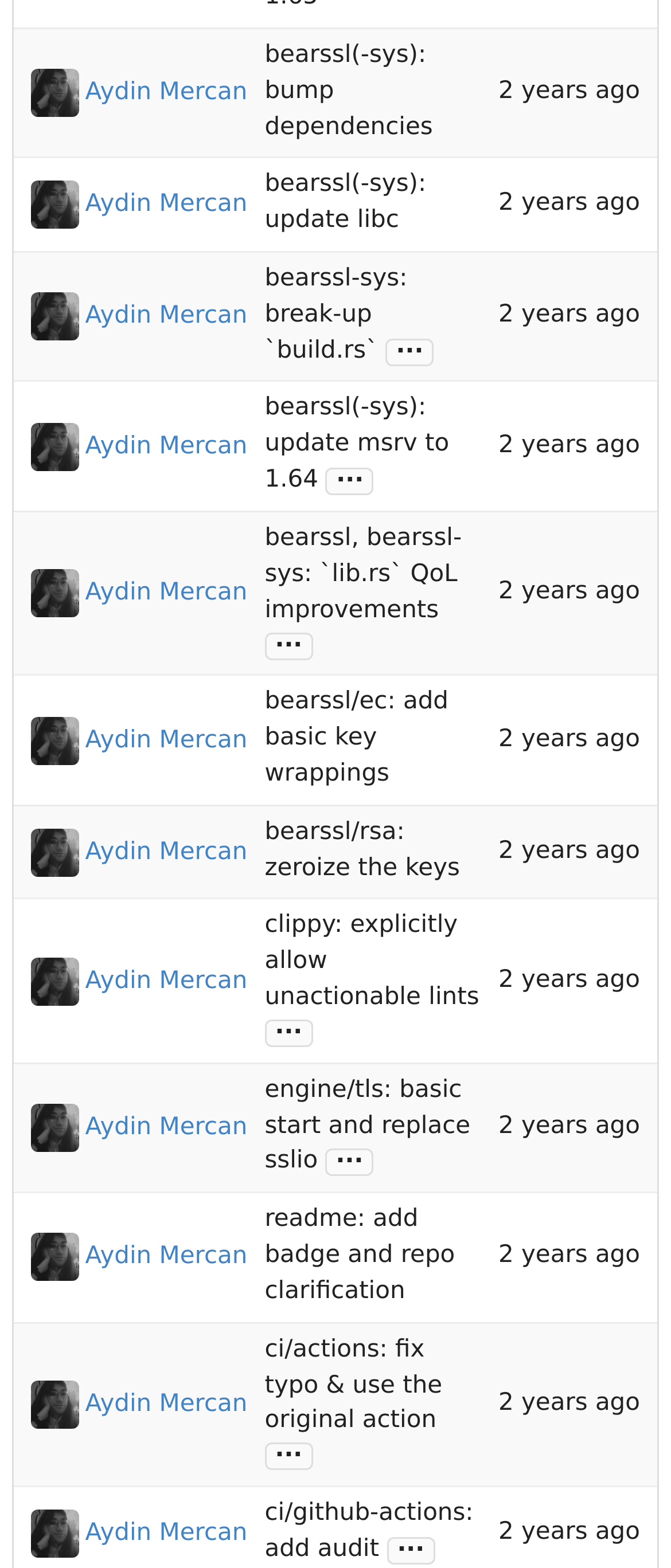Answer the question below in one word or phrase:
What is the date of the last commit?

Oct 30, 2022, 1:08 PM UTC